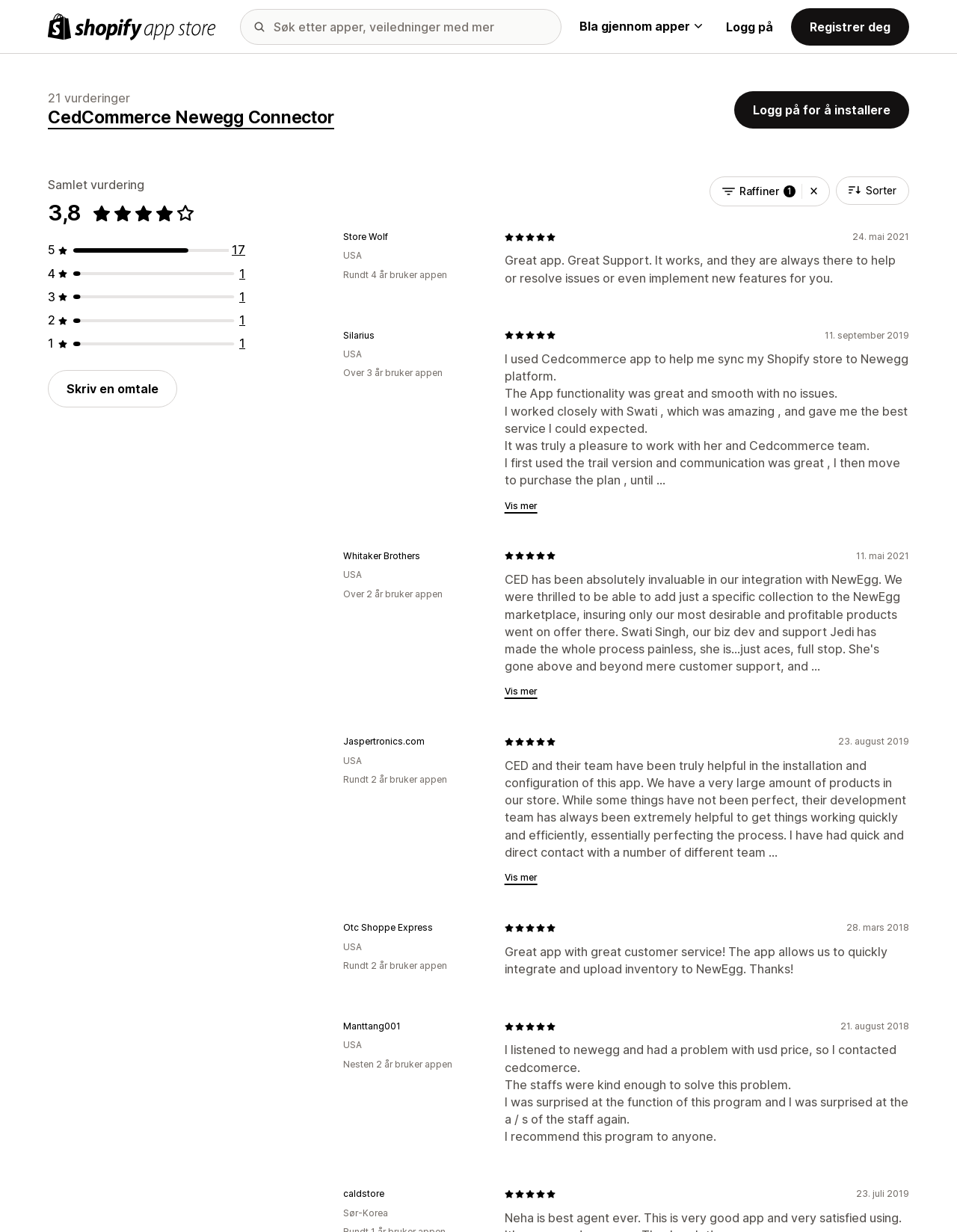Generate the main heading text from the webpage.

CedCommerce Newegg Connector
21 vurderinger